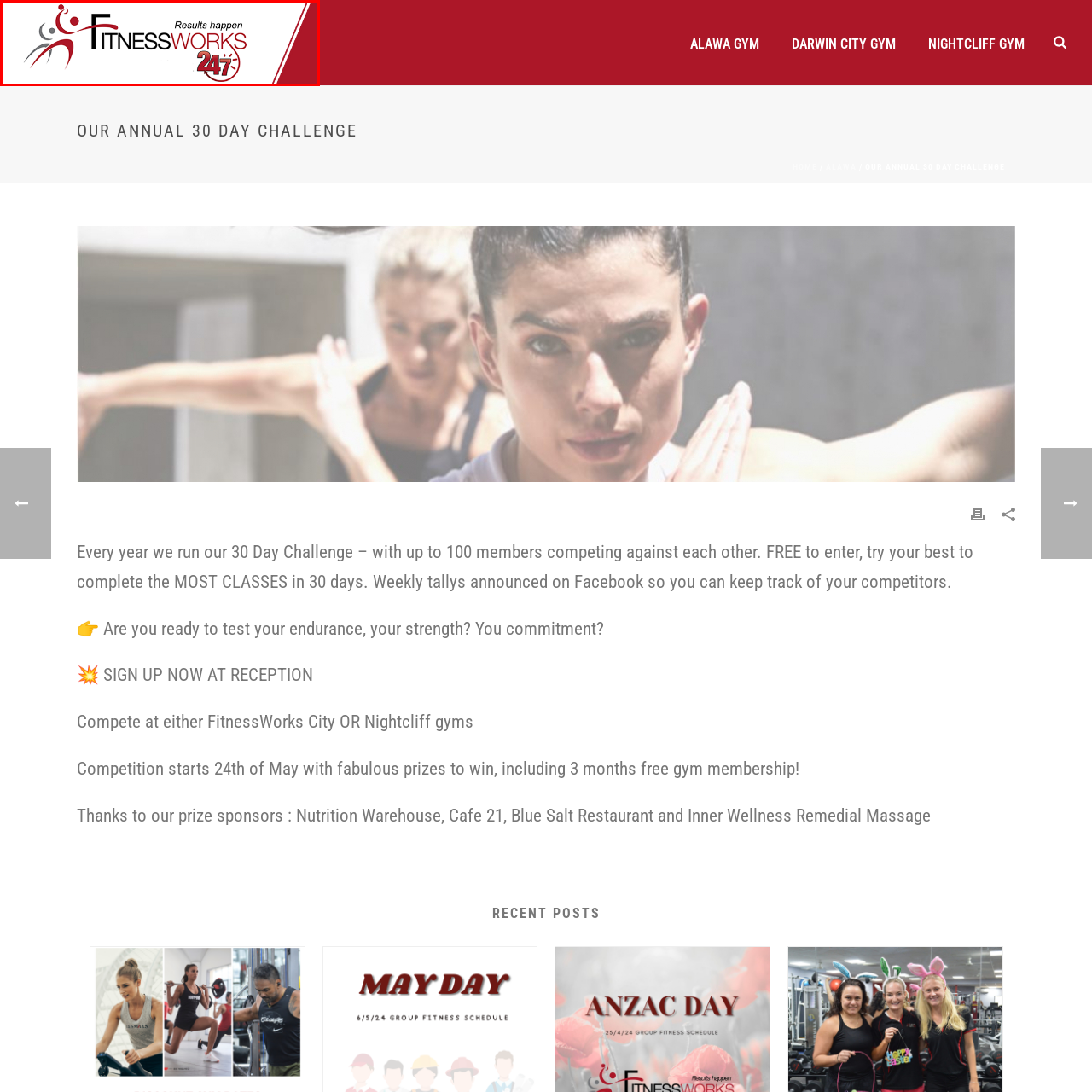Describe in detail what is depicted in the image enclosed by the red lines.

The image features the logo of "FitnessWorks," prominently displaying the text "Results happen" alongside the brand name. The design emphasizes fitness and motivation, integrating vibrant colors that suggest energy and activity, along with stylized figures in motion. The inclusion of "24/7" highlights the gym's commitment to accessibility and convenience for its members, indicating that services are available around the clock. This logo encapsulates the ethos of a modern fitness community, inviting individuals to embark on their health and fitness journey at any time.